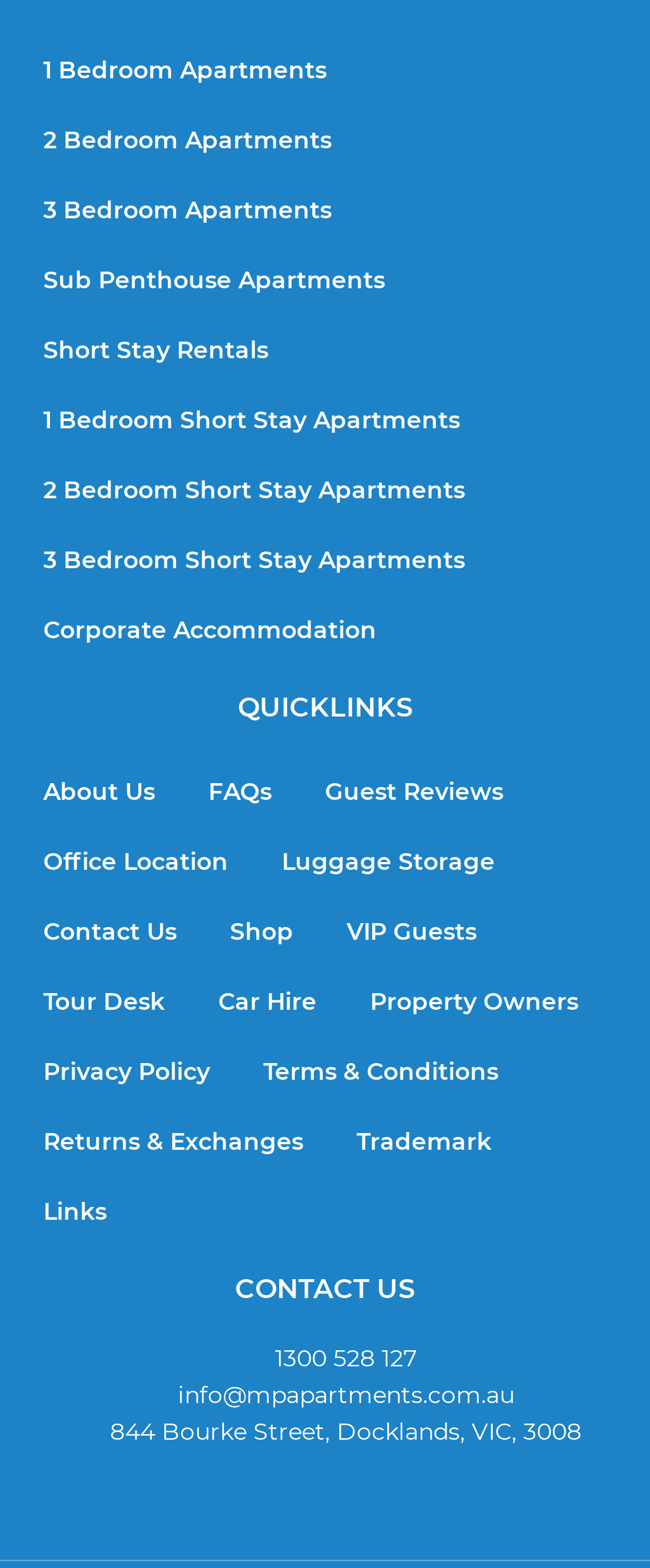Please determine the bounding box coordinates of the element's region to click in order to carry out the following instruction: "Contact Us". The coordinates should be four float numbers between 0 and 1, i.e., [left, top, right, bottom].

[0.026, 0.572, 0.313, 0.617]